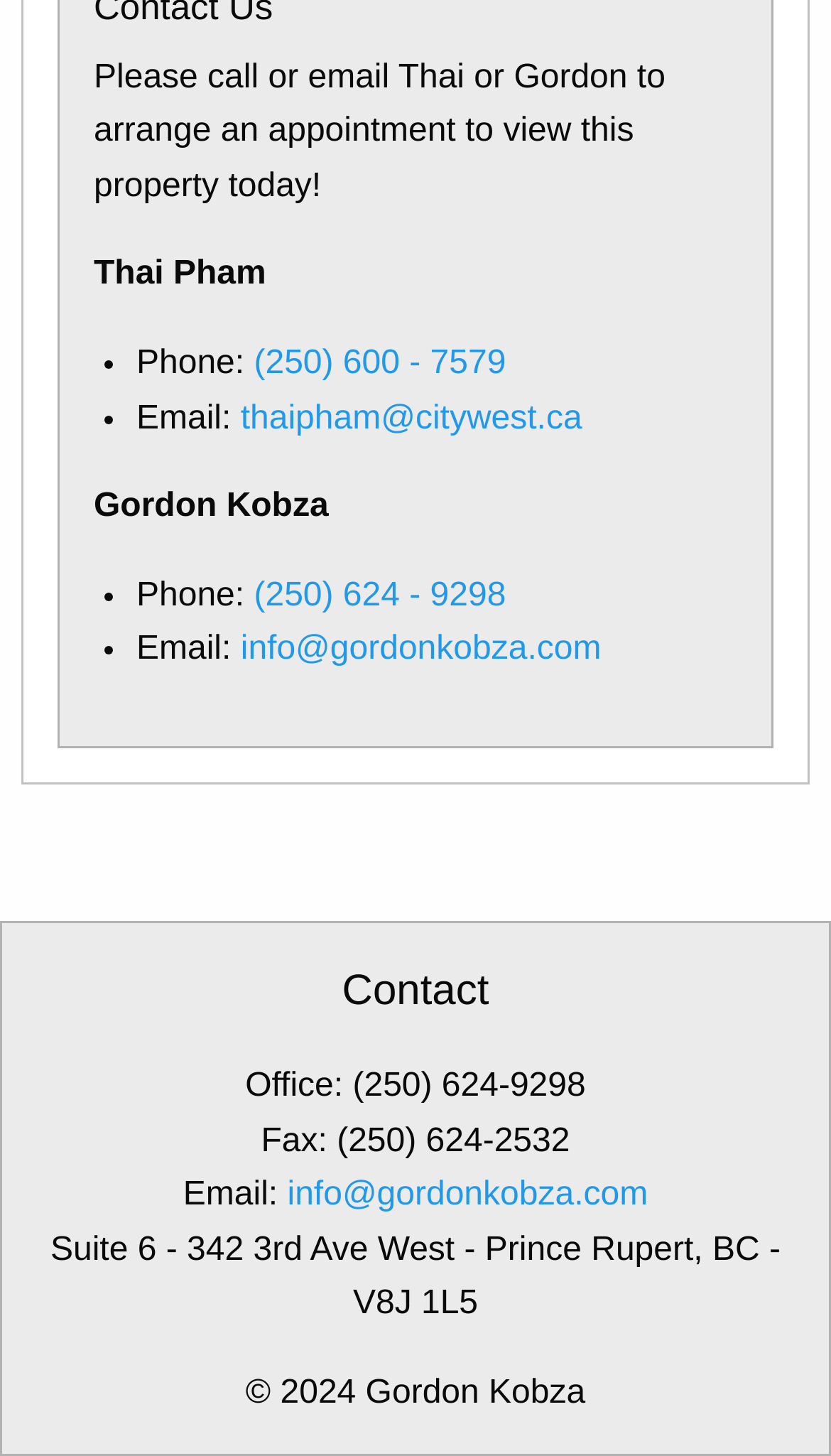Answer this question in one word or a short phrase: What is the address of the office?

Suite 6 - 342 3rd Ave West - Prince Rupert, BC - V8J 1L5